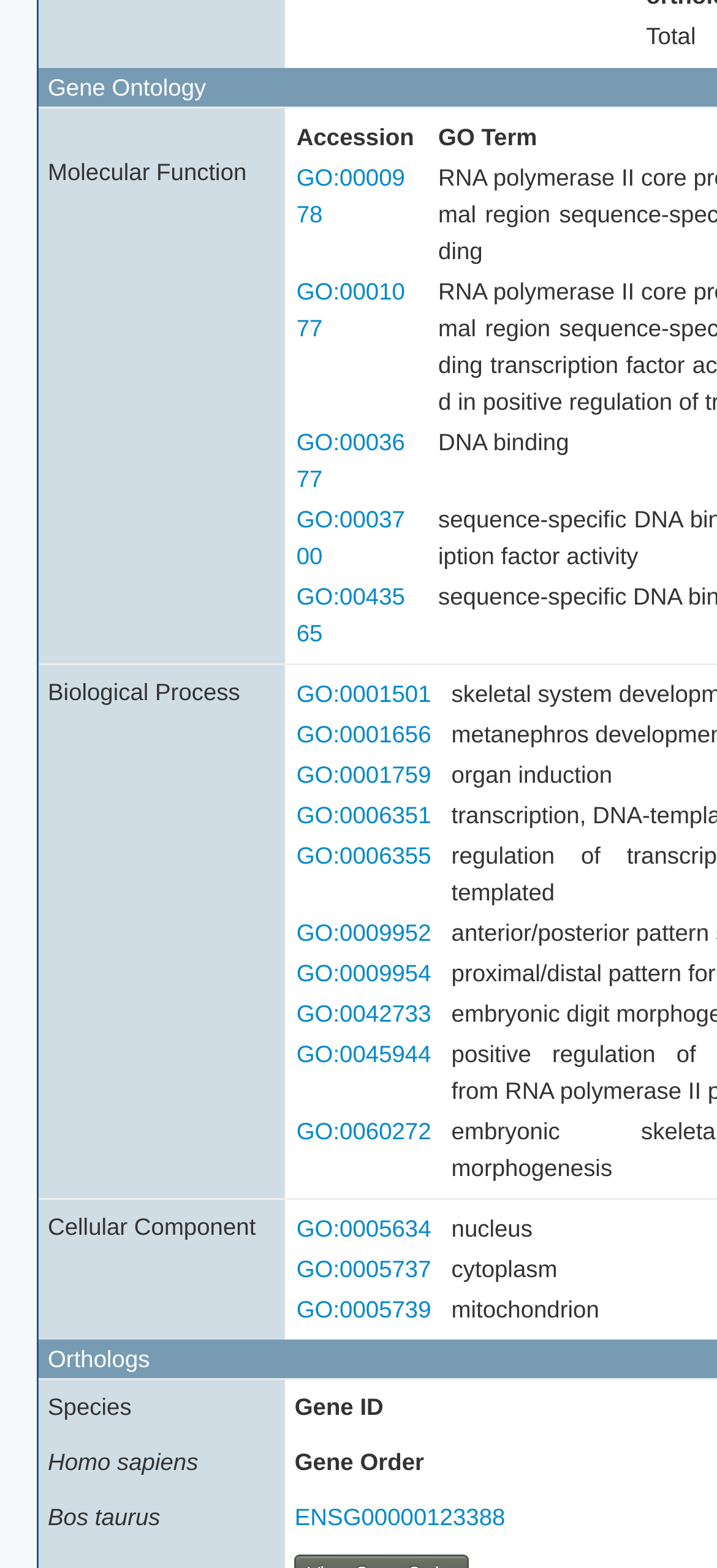What is the description of GO:0005737?
Provide a fully detailed and comprehensive answer to the question.

I can see that GO:0005737 is a link under the 'Cellular Component' category, and its description is 'cytoplasm'.